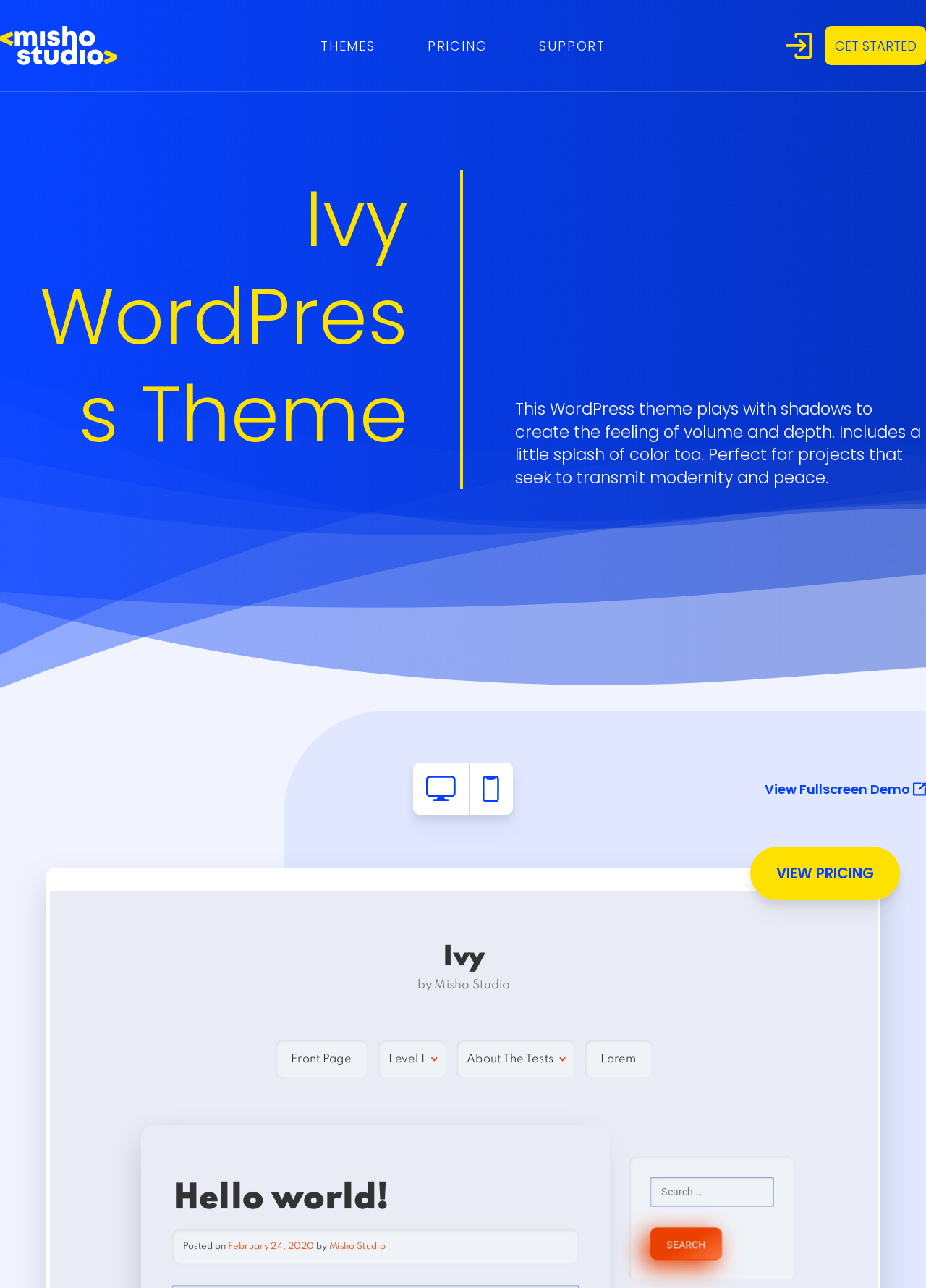Generate the text content of the main headline of the webpage.

Ivy WordPress Theme